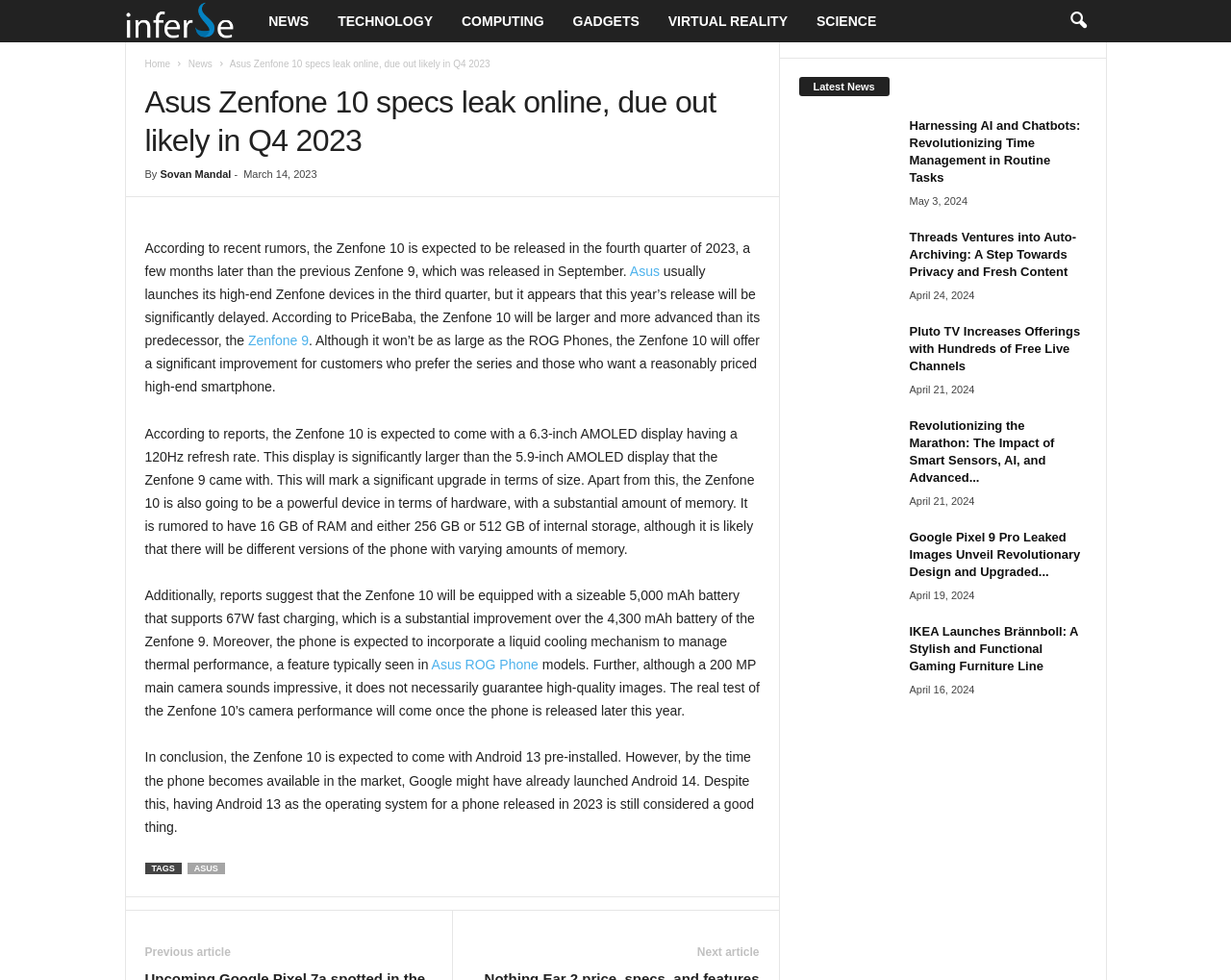Locate the UI element described by aria-label="search icon" and provide its bounding box coordinates. Use the format (top-left x, top-left y, bottom-right x, bottom-right y) with all values as floating point numbers between 0 and 1.

[0.858, 0.0, 0.893, 0.043]